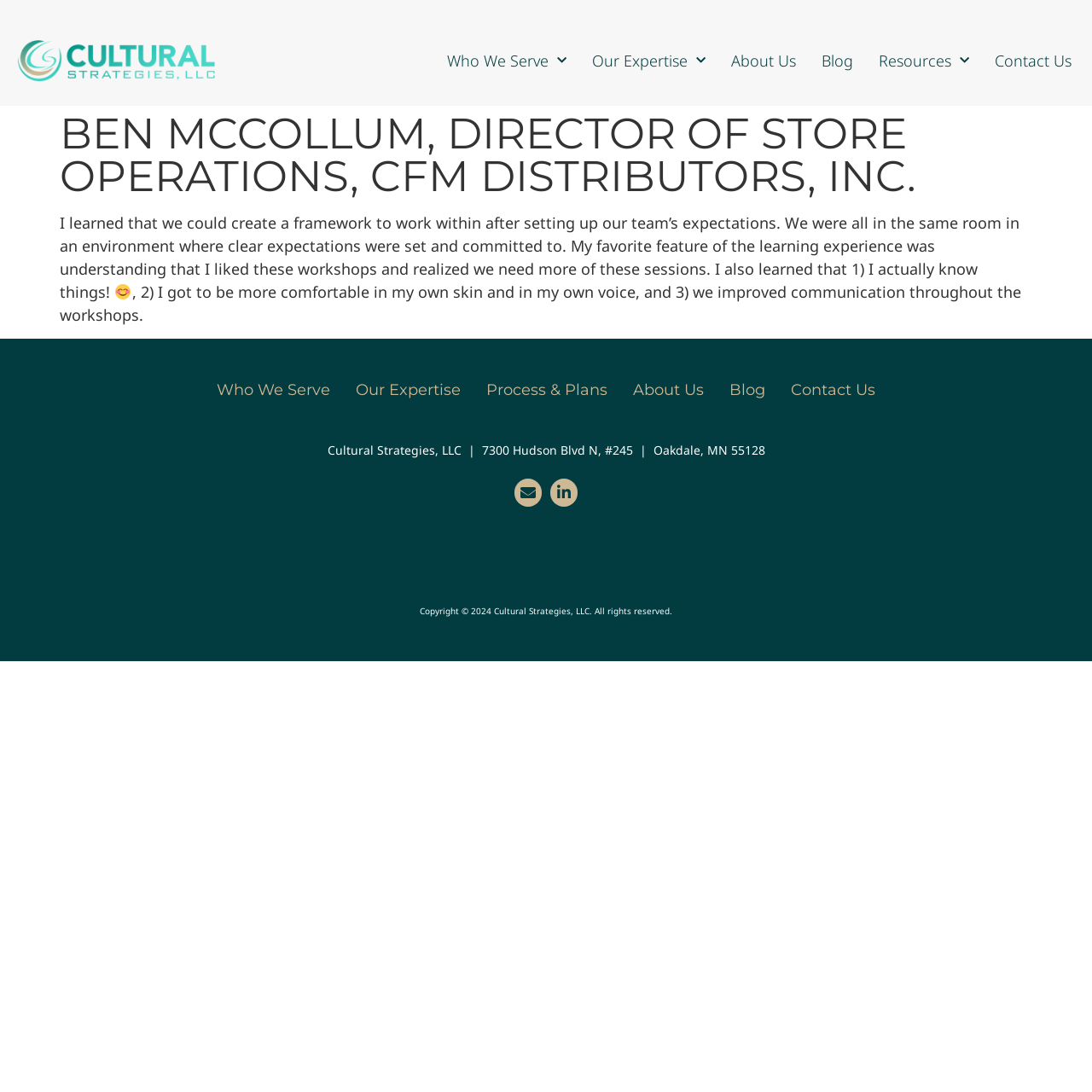Please study the image and answer the question comprehensively:
What is the address of Cultural Strategies, LLC?

I found the address by looking at the footer section of the webpage, which contains a static text element with the address information.